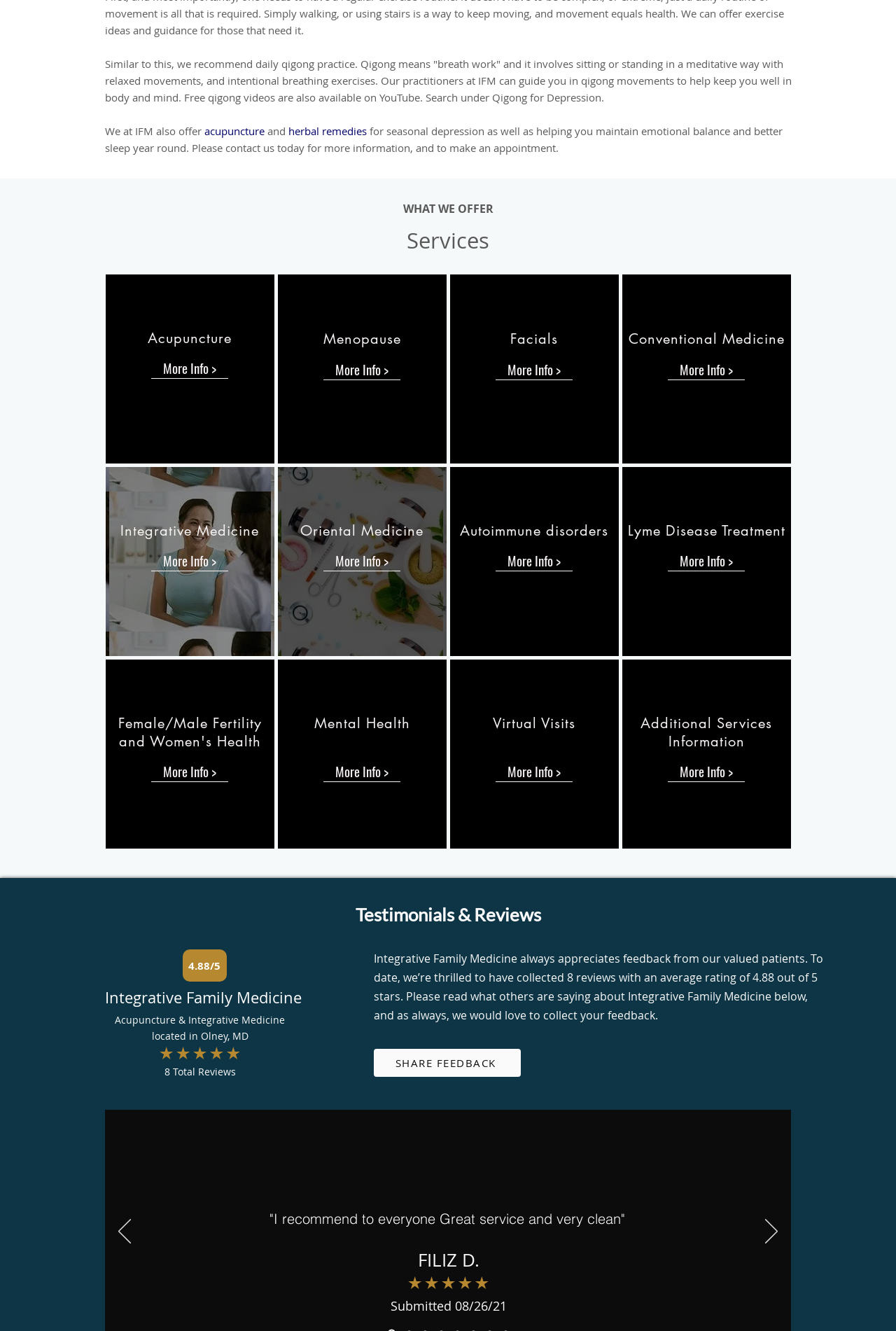Extract the bounding box coordinates for the described element: "Integrative MedicineMore Info > Button". The coordinates should be represented as four float numbers between 0 and 1: [left, top, right, bottom].

[0.118, 0.351, 0.306, 0.493]